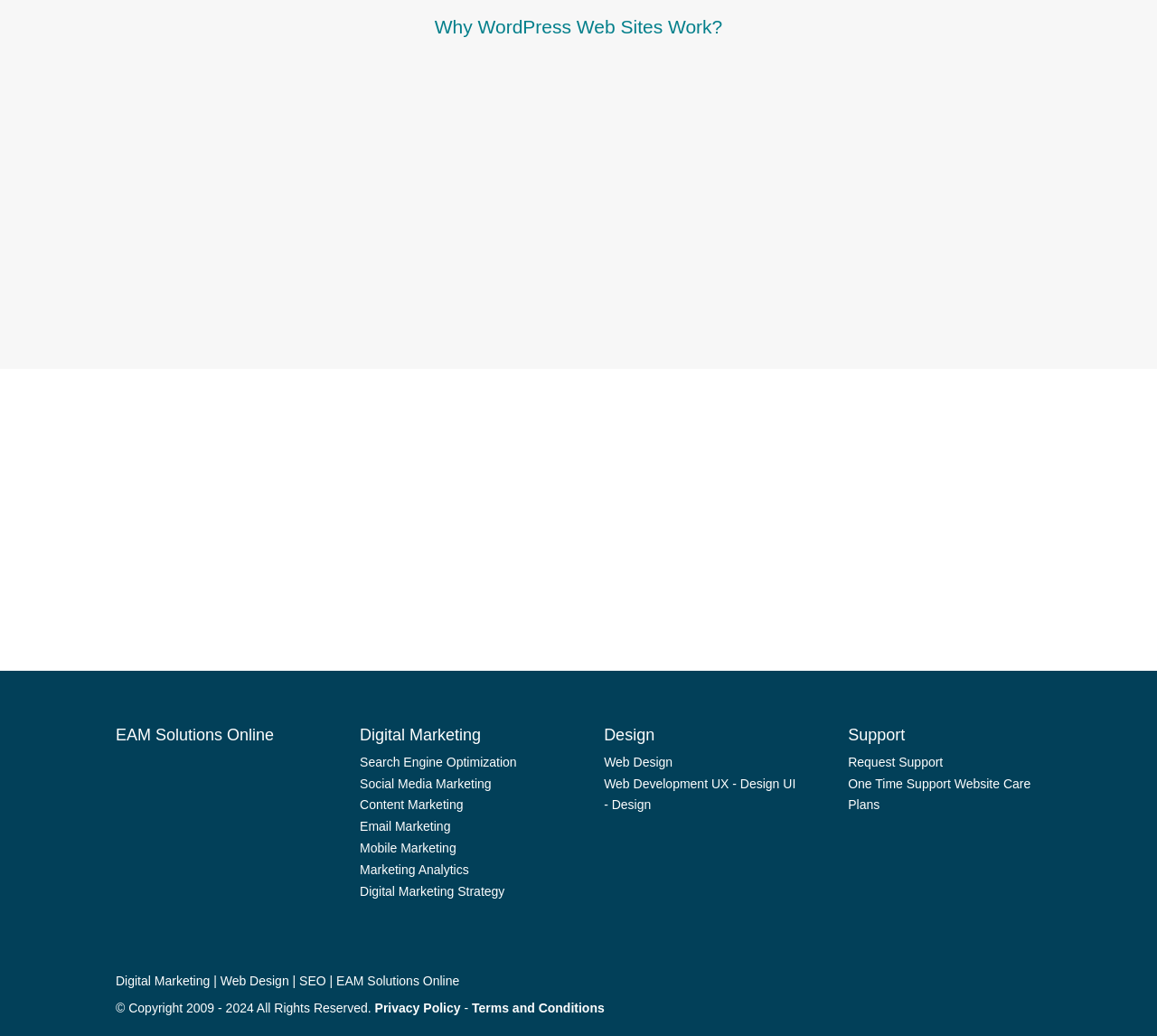Observe the image and answer the following question in detail: What services are offered under 'Design'?

Under the 'Design' heading, there are links to various services, including Web Design, Web Development, UX-Design, and UI-Design, indicating that the company offers these design-related services.